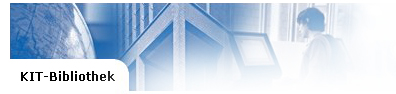Respond to the question below with a concise word or phrase:
What is the role of the KIT-Bibliothek?

Resource for students and researchers